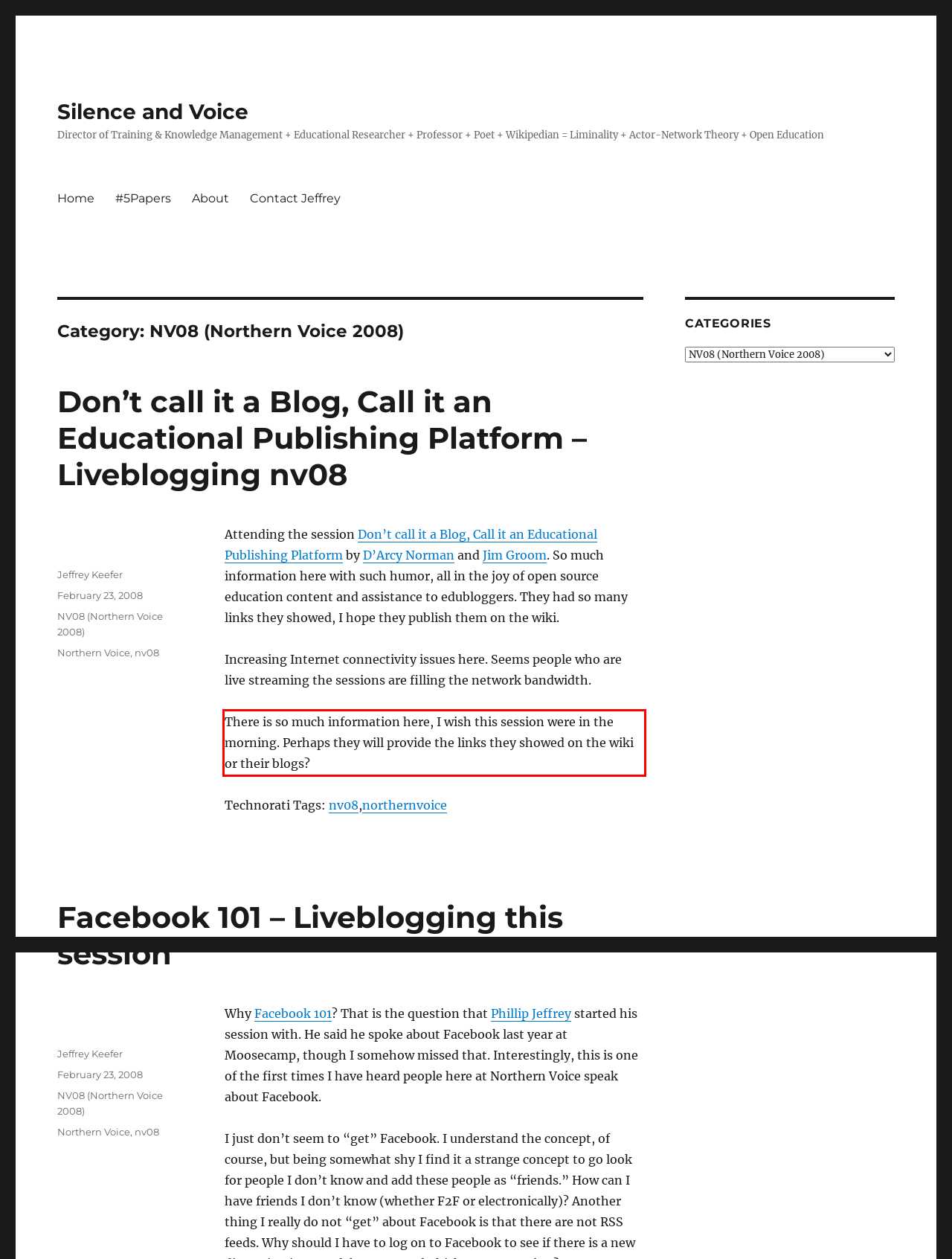Using the provided screenshot, read and generate the text content within the red-bordered area.

There is so much information here, I wish this session were in the morning. Perhaps they will provide the links they showed on the wiki or their blogs?